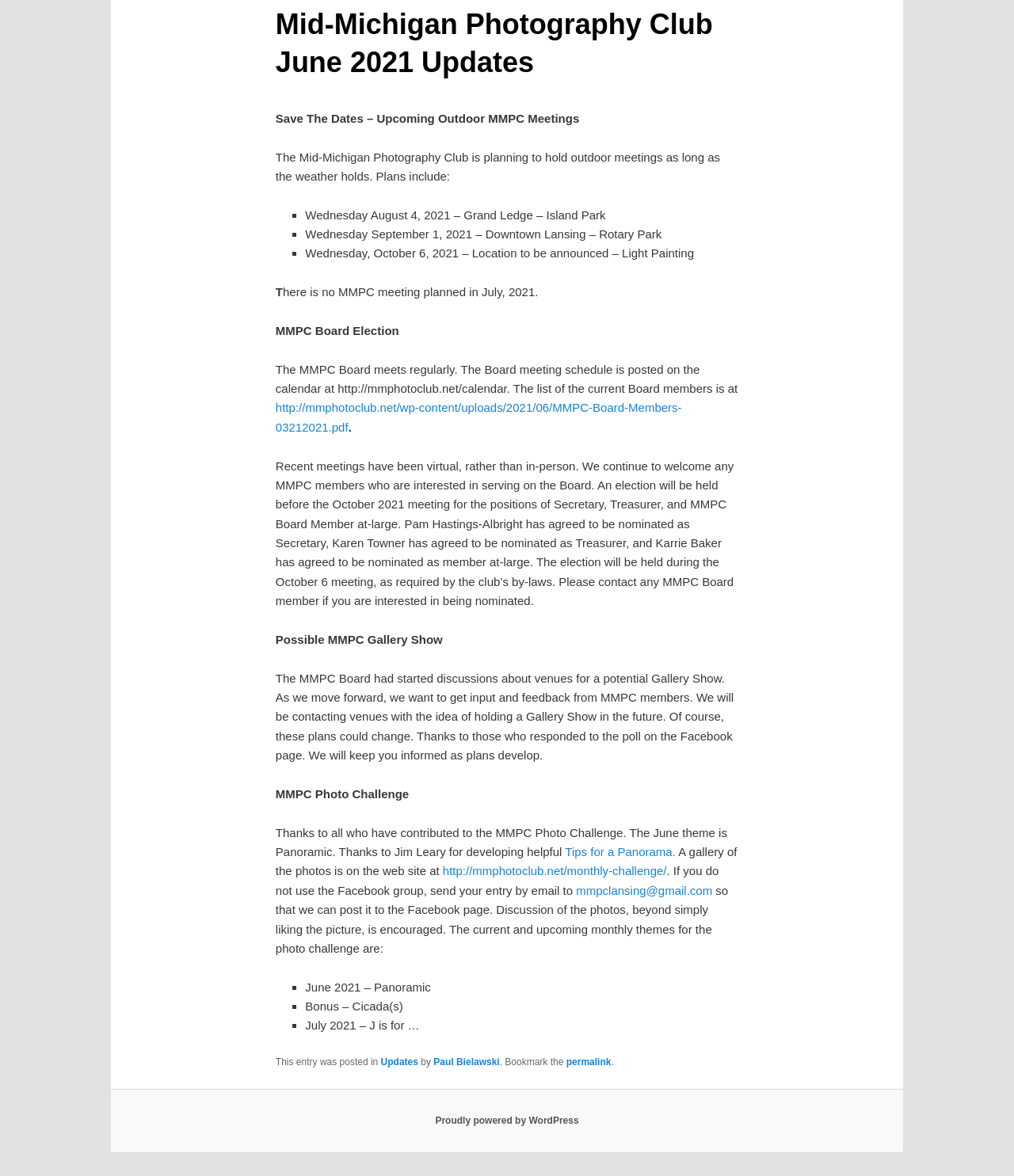Given the element description "http://mmphotoclub.net/monthly-challenge/" in the screenshot, predict the bounding box coordinates of that UI element.

[0.437, 0.735, 0.657, 0.746]